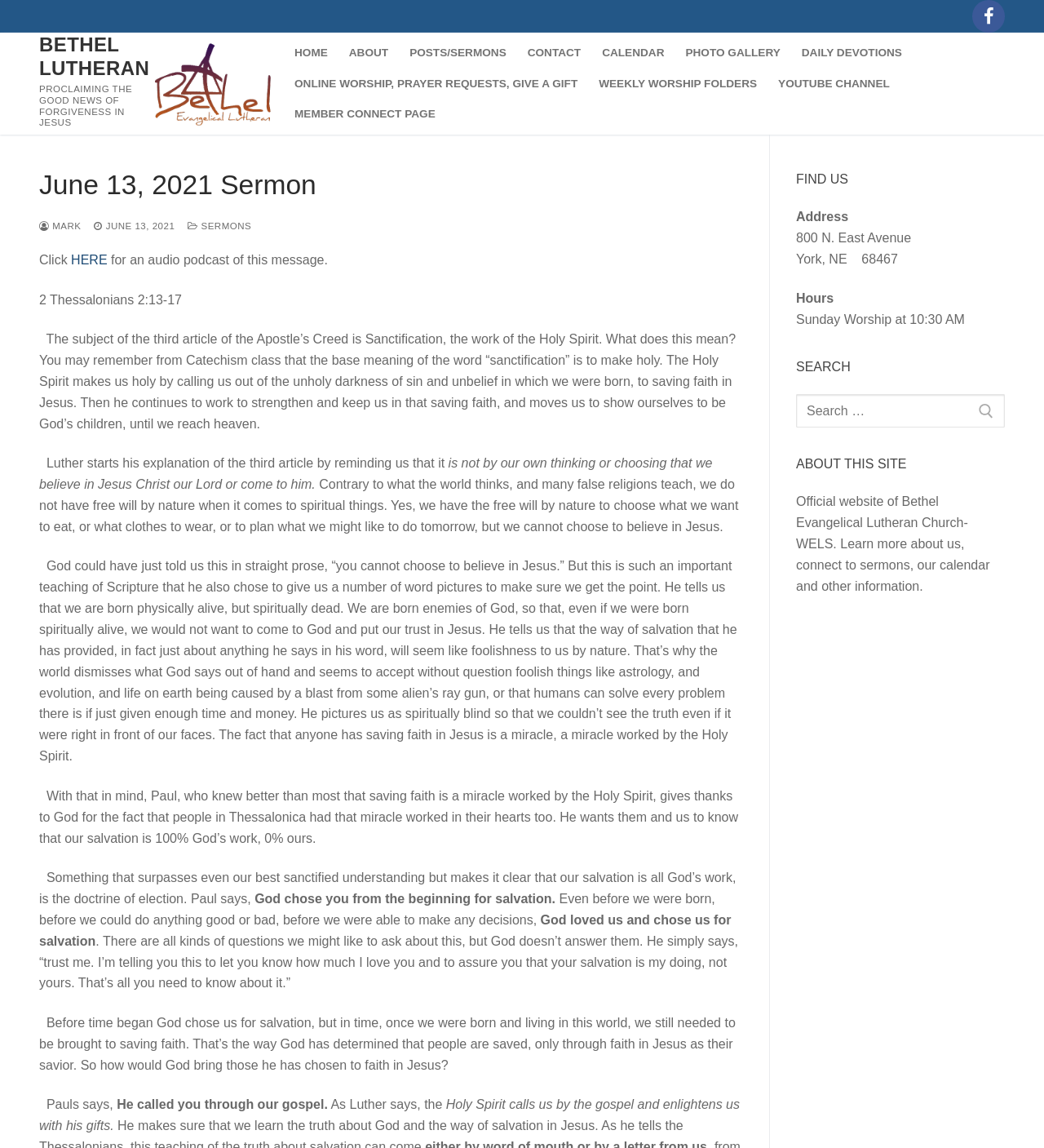What time is the Sunday worship?
Please provide a detailed and thorough answer to the question.

The time of the Sunday worship can be found in the 'FIND US' section of the webpage, where it lists the hours as 'Sunday Worship at 10:30 AM'.